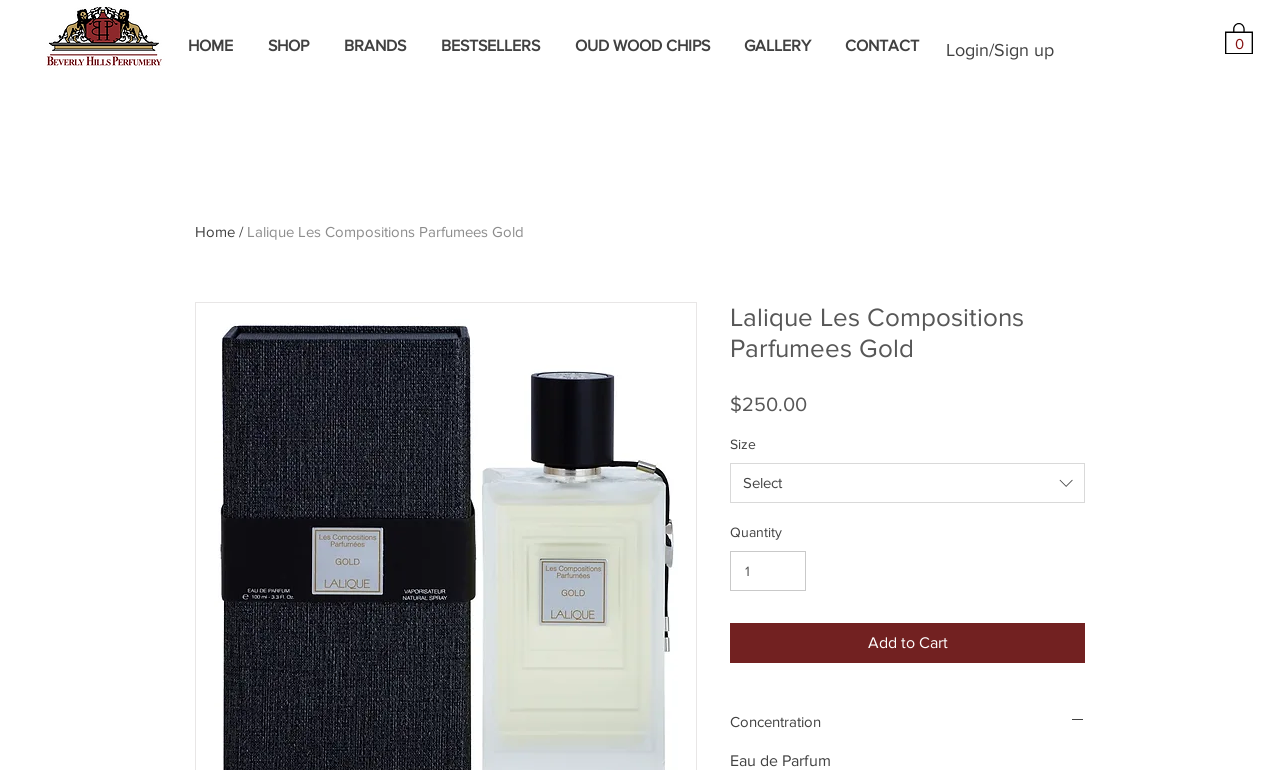What is the price of the perfume?
Please provide a comprehensive answer based on the information in the image.

I found the price of the perfume by looking at the text '$250.00' which is displayed next to the 'Price' label on the webpage.